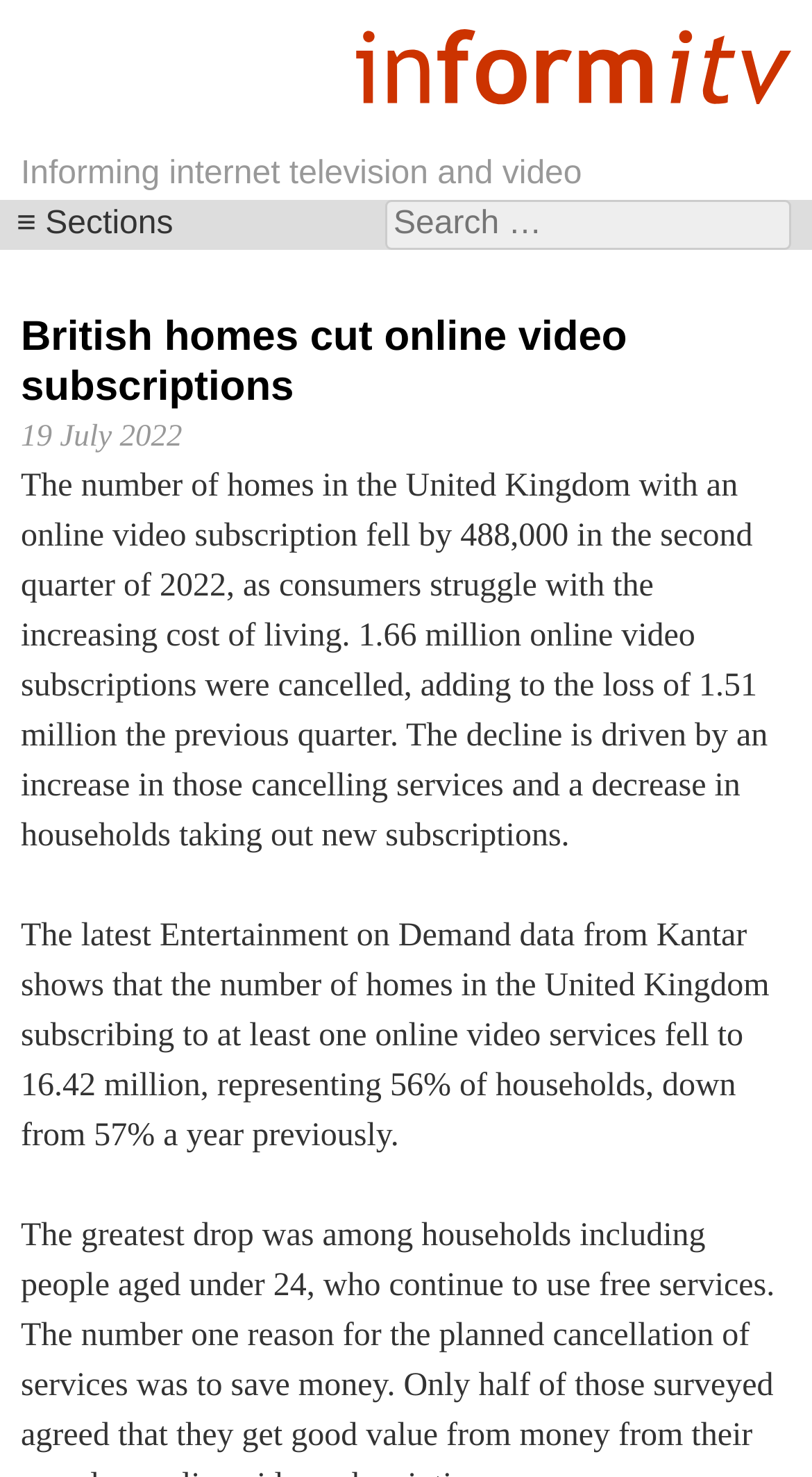What is the name of the organization that provided the data?
Please elaborate on the answer to the question with detailed information.

The name of the organization can be found in the paragraph that states 'The latest Entertainment on Demand data from Kantar shows that the number of homes in the United Kingdom subscribing to at least one online video services fell to 16.42 million...'